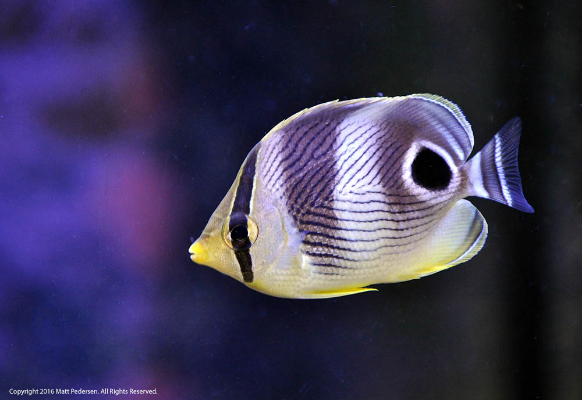Give a detailed account of the visual content in the image.

In this captivating image, a Foureye Butterflyfish (Chaetodon capistratus) glides gracefully through the water. The fish is characterized by its striking coloration, featuring a body adorned with intricate patterns of black and white stripes, complemented by a distinctive black spot on its side and a bright yellow hue on the belly. This native species is commonly found in the waters of Florida and is often noted for its ability to control Aiptasia, a type of marine pest. Despite its usefulness, the Foureye Butterflyfish has a mixed reputation regarding its adaptability to prepared aquarium feeds. The image showcases not only the beauty of this aquarium favorite but also highlights its ecological significance, drawing attention to the complexities involved in keeping such species in home aquariums. The underwater setting enhances the vibrant colors and details of the fish, making it a stunning representation of marine life.